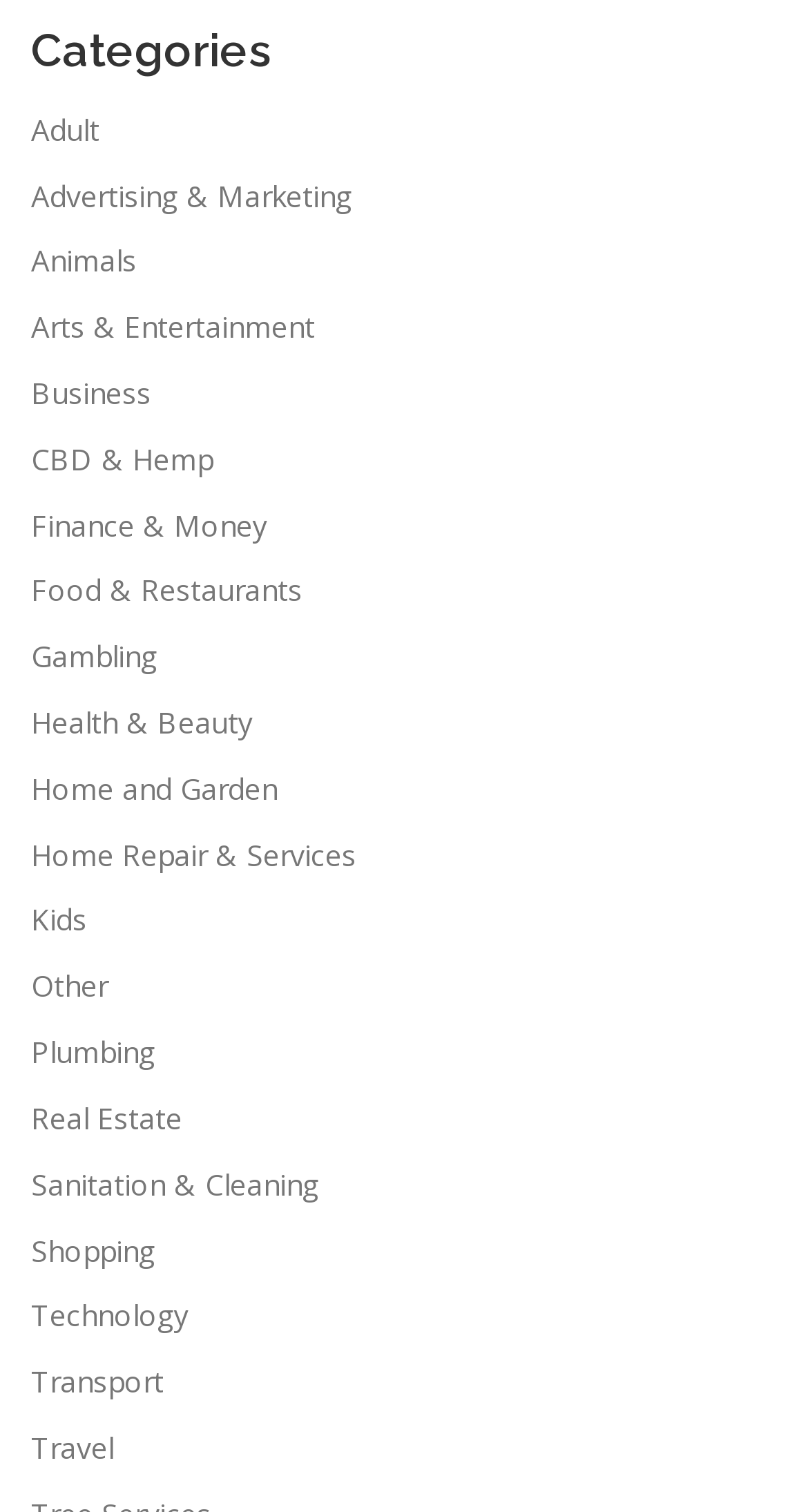Locate the bounding box coordinates of the area where you should click to accomplish the instruction: "View the recent posts".

None